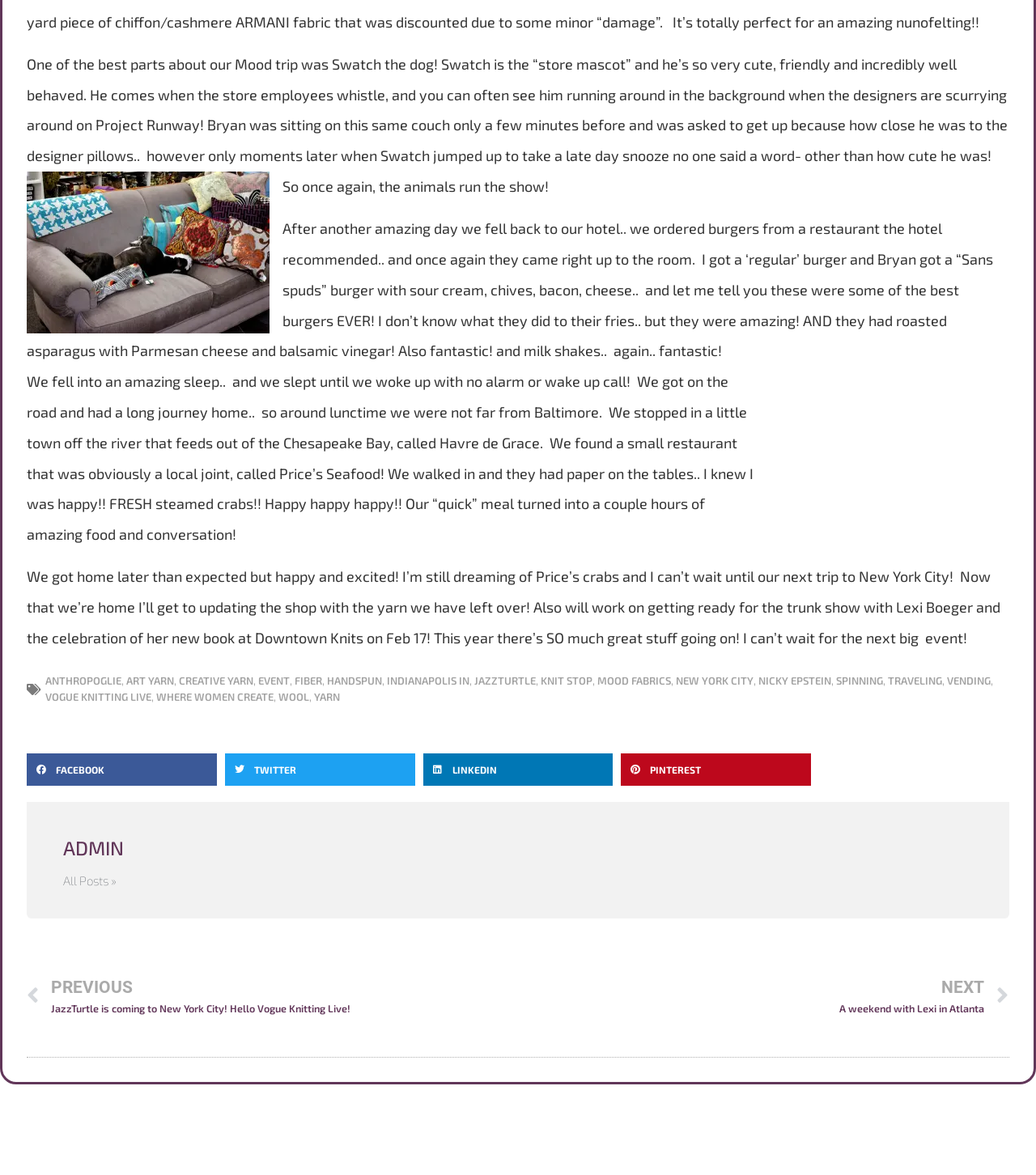Please give a concise answer to this question using a single word or phrase: 
What is the name of the dog mentioned in the text?

Swatch